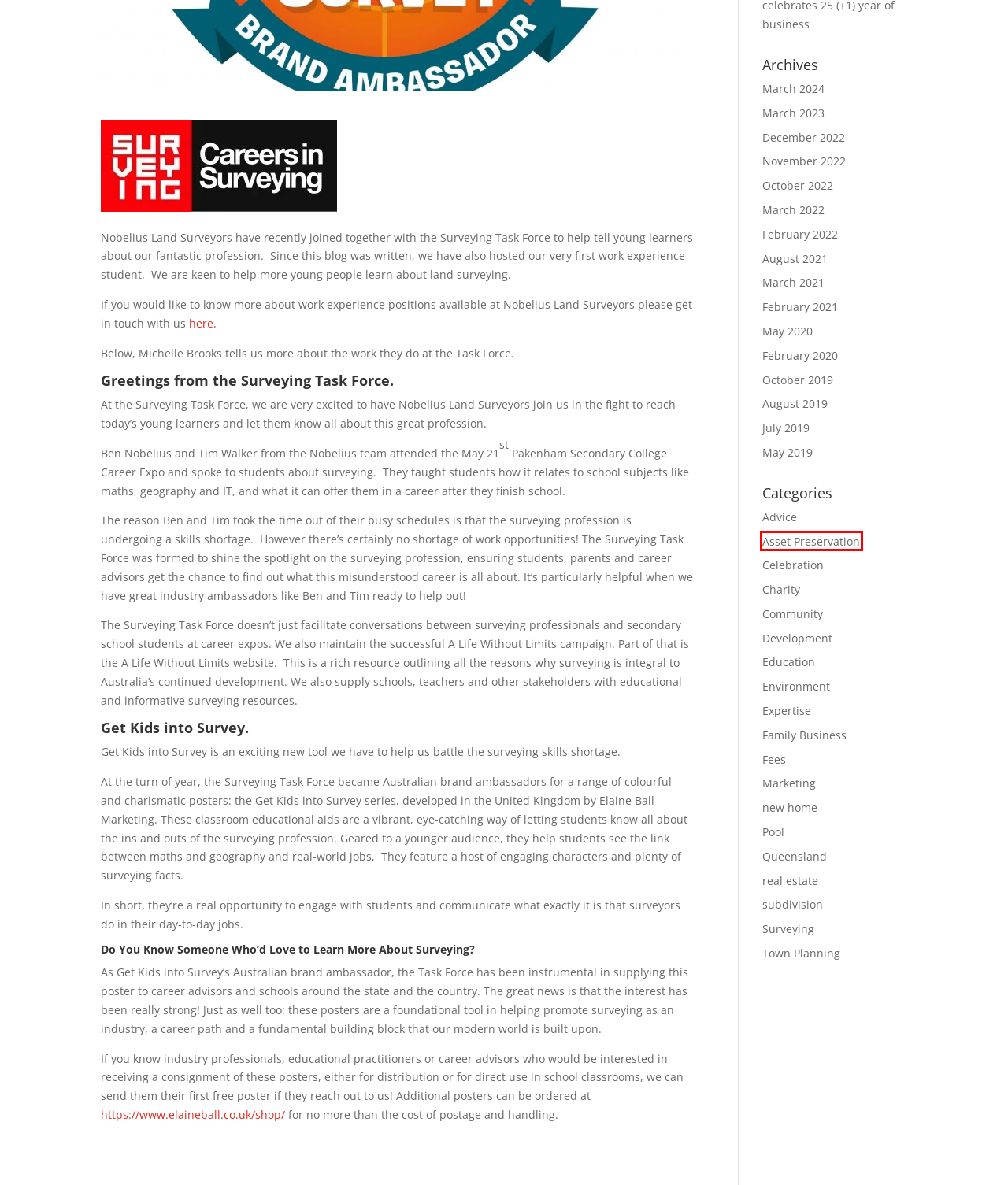A screenshot of a webpage is given, marked with a red bounding box around a UI element. Please select the most appropriate webpage description that fits the new page after clicking the highlighted element. Here are the candidates:
A. new home | Nobelius Land Surveyors
B. Development | Nobelius Land Surveyors
C. Community | Nobelius Land Surveyors
D. Town Planning | Nobelius Land Surveyors
E. Fees | Nobelius Land Surveyors
F. Asset Preservation | Nobelius Land Surveyors
G. Pool | Nobelius Land Surveyors
H. Archives | Nobelius Land Surveyors

F